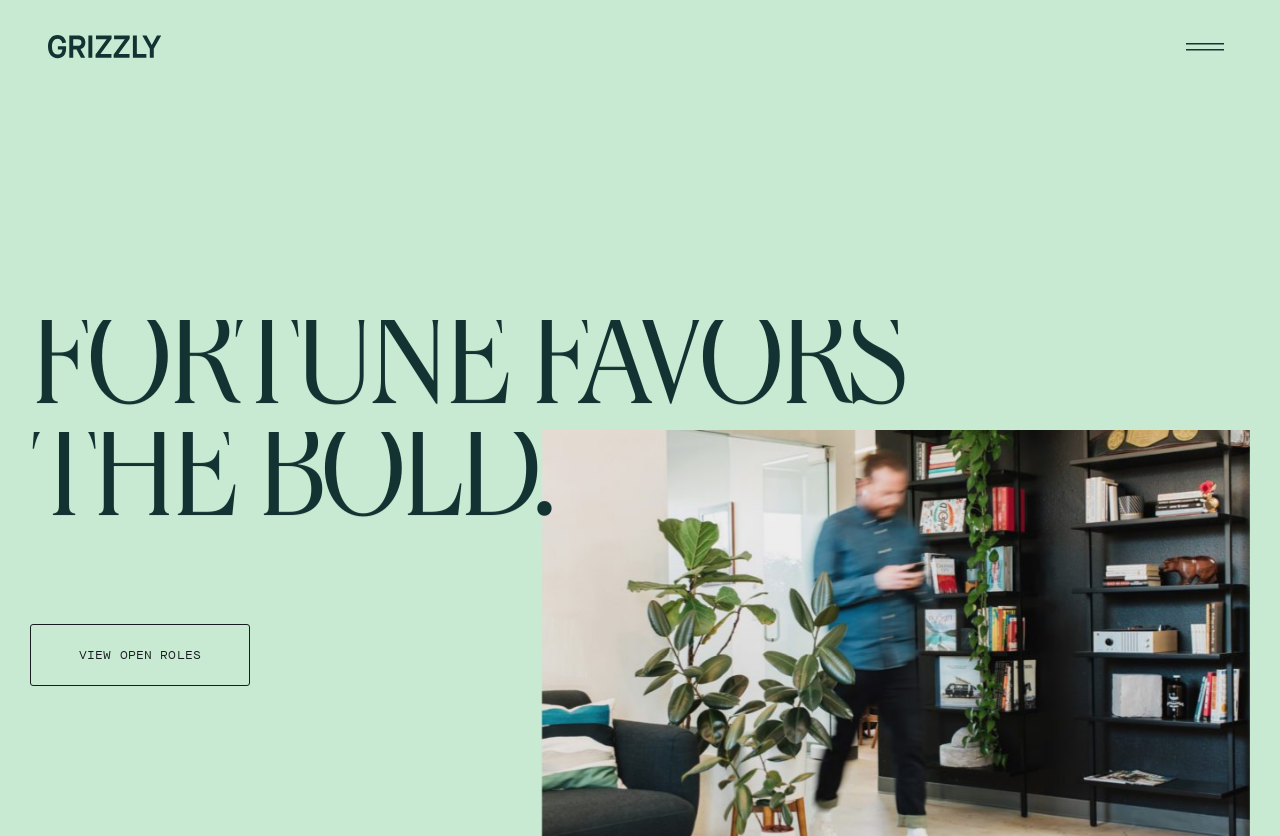What is the theme of the webpage?
Please analyze the image and answer the question with as much detail as possible.

The theme of the webpage is Careers, as indicated by the root element 'Careers | Grizzly' and the presence of a call-to-action button 'VIEW OPEN ROLES'.